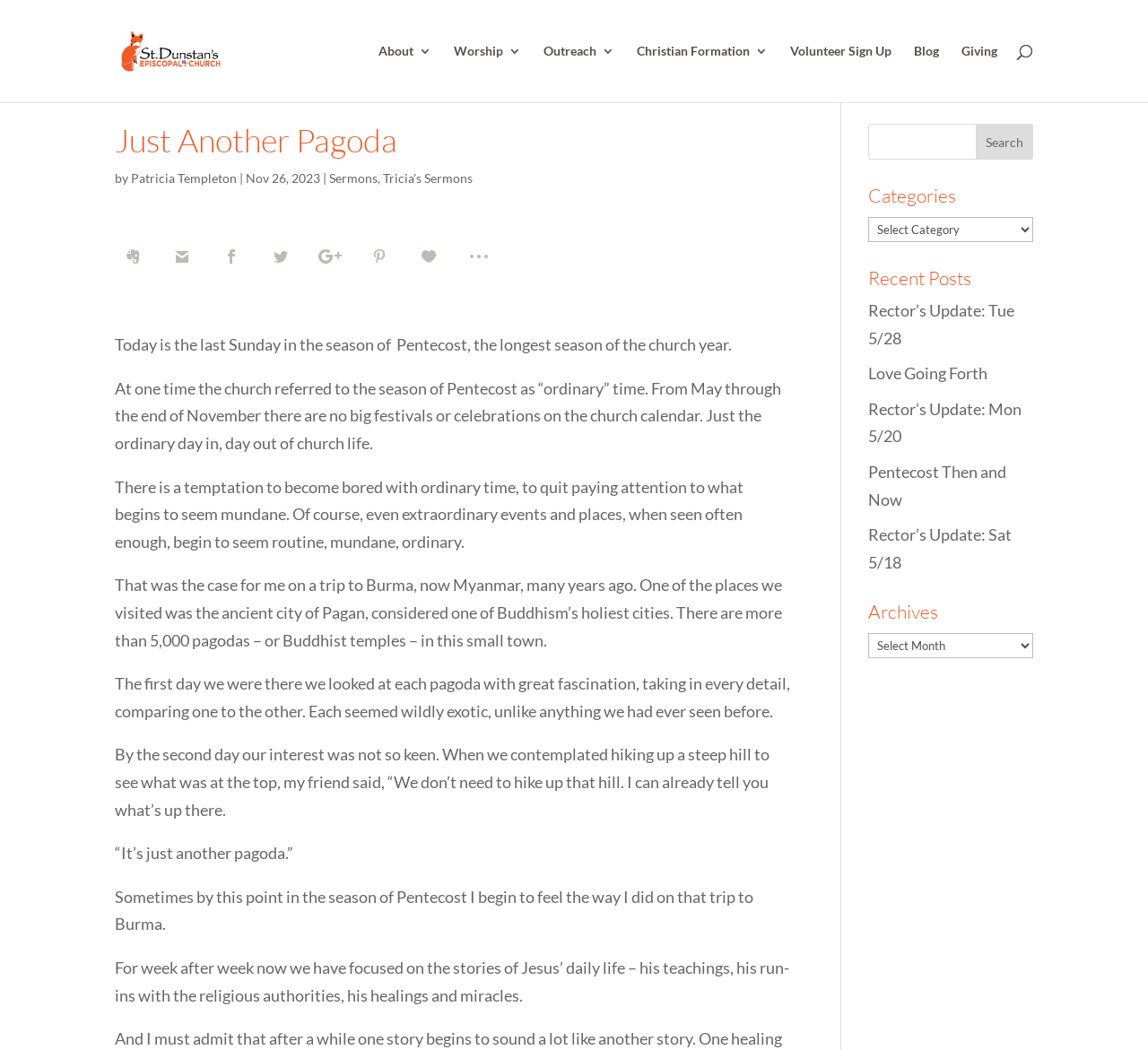Could you specify the bounding box coordinates for the clickable section to complete the following instruction: "Click the 'About' link"?

[0.33, 0.043, 0.376, 0.097]